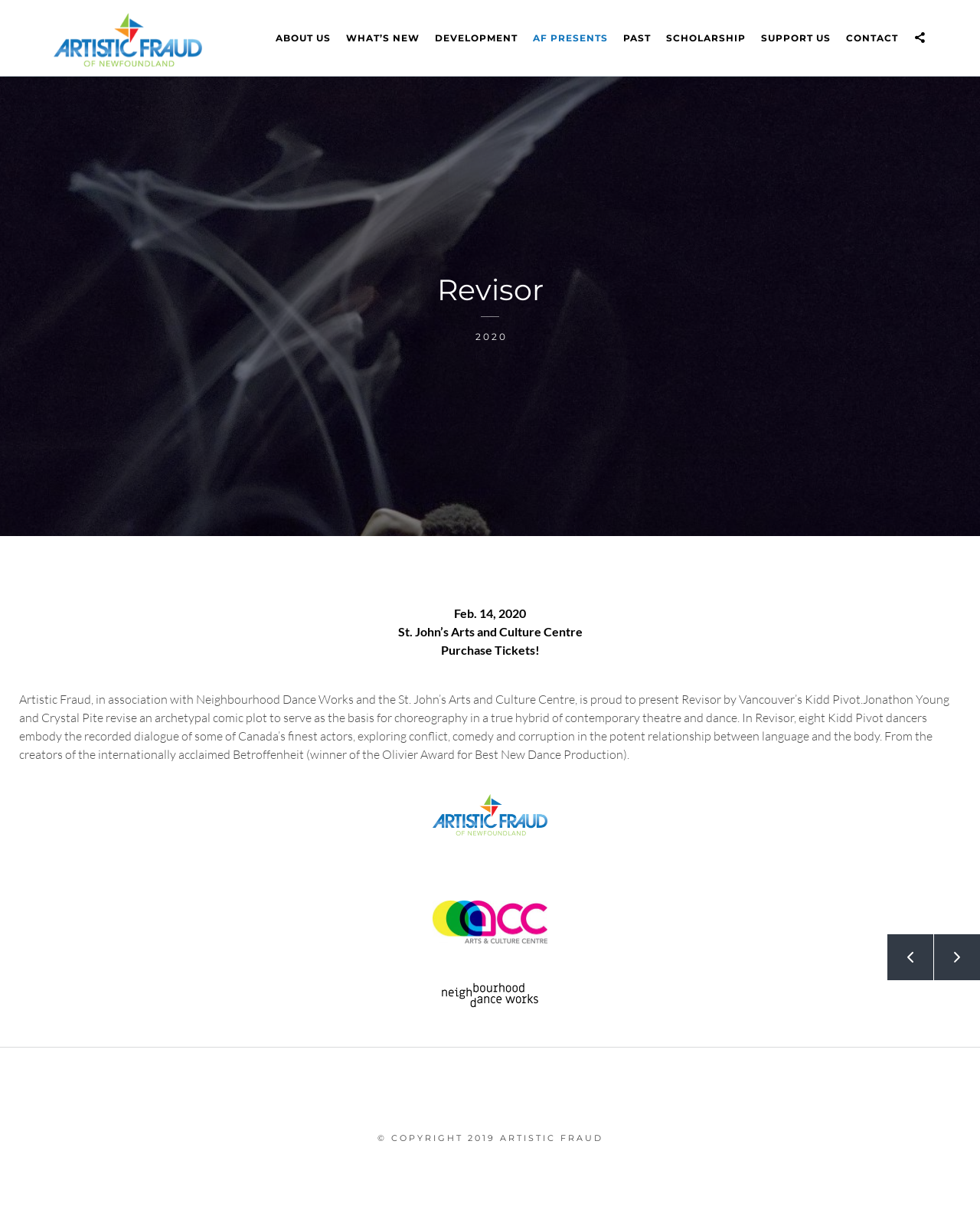Extract the bounding box coordinates for the described element: "parent_node: ABOUT US title="Artistic Fraud"". The coordinates should be represented as four float numbers between 0 and 1: [left, top, right, bottom].

[0.055, 0.0, 0.207, 0.063]